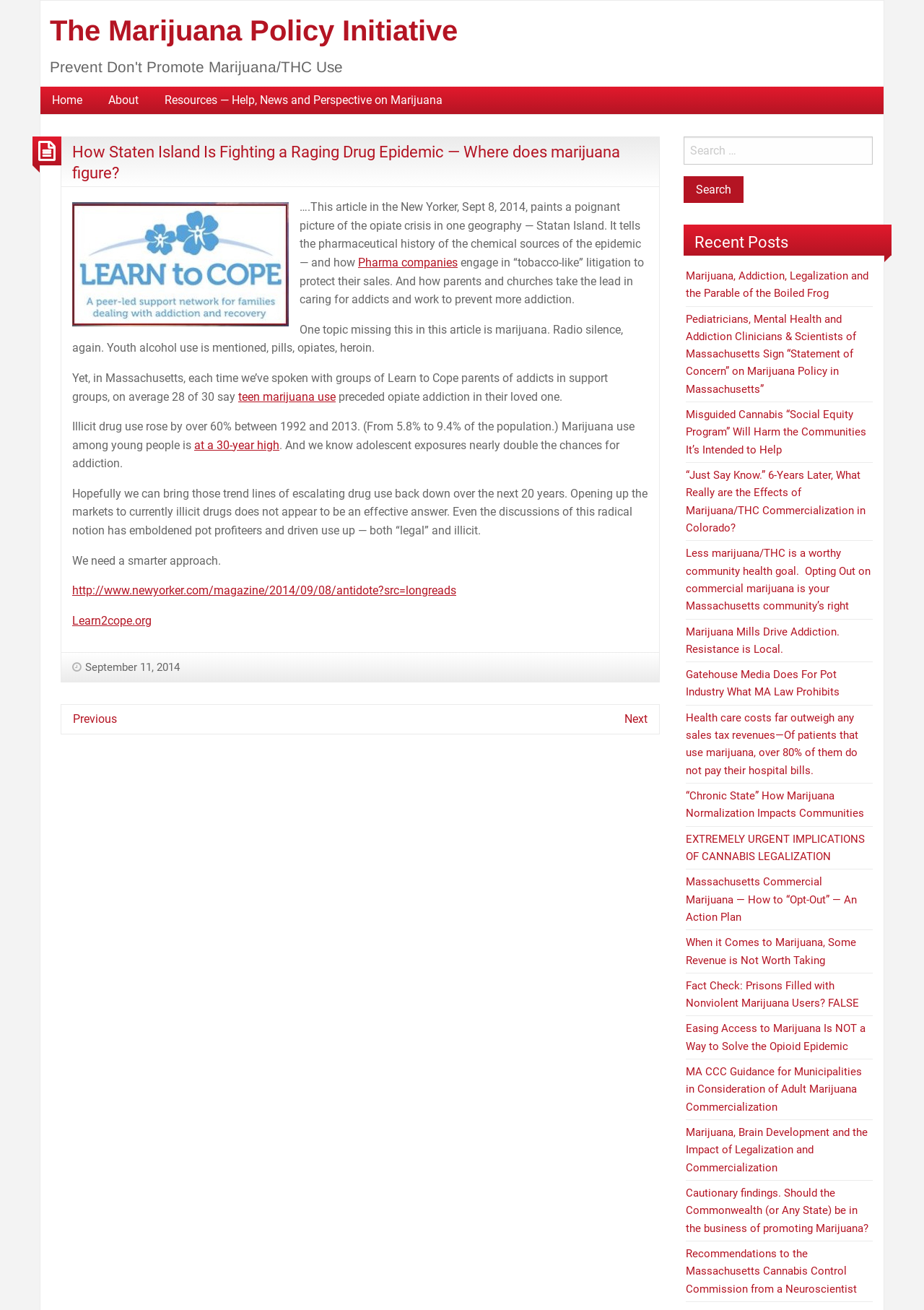Determine the bounding box coordinates of the clickable element necessary to fulfill the instruction: "Read the blog post about Fingerprints of the Gods". Provide the coordinates as four float numbers within the 0 to 1 range, i.e., [left, top, right, bottom].

None